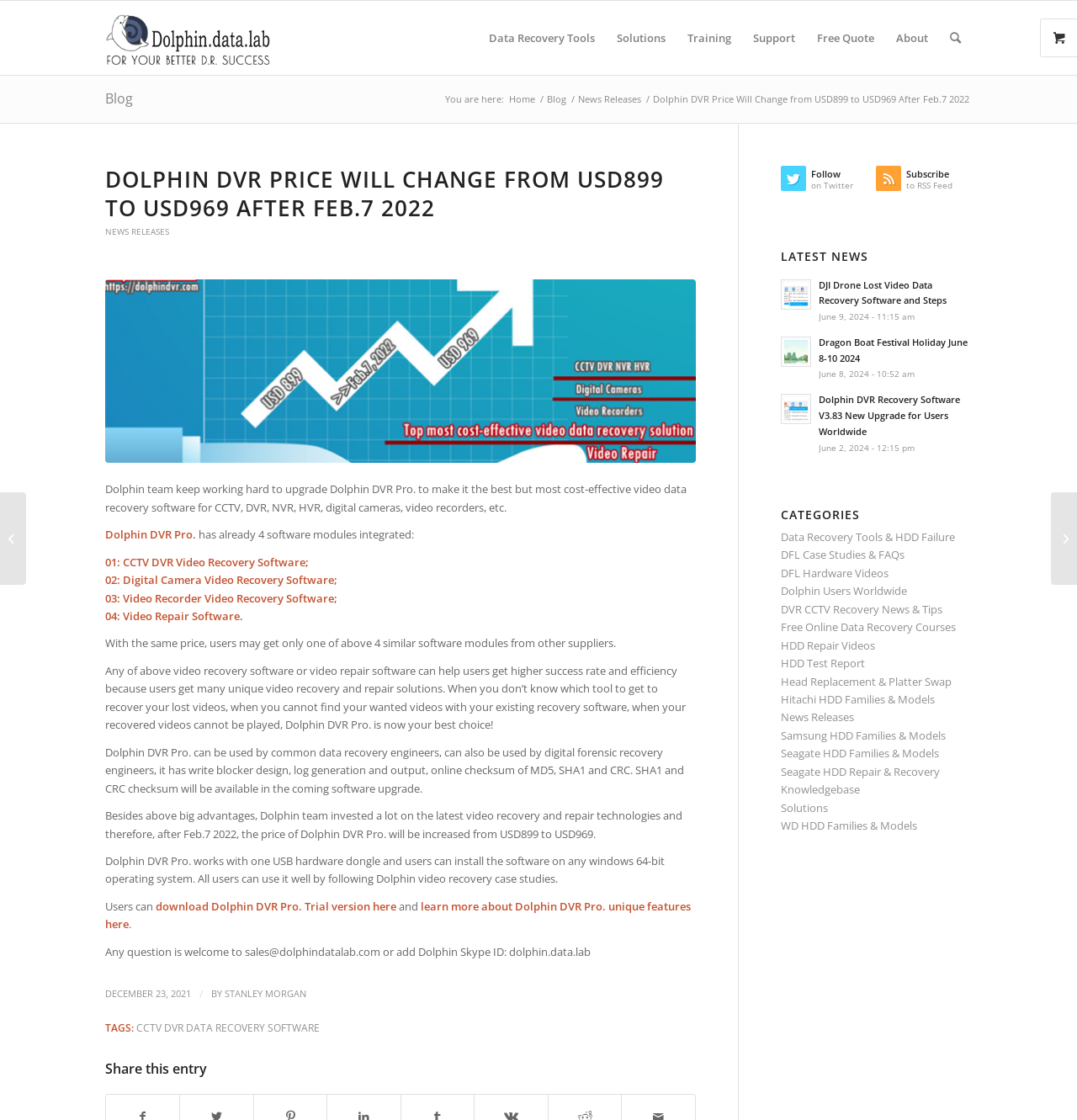From the details in the image, provide a thorough response to the question: What is the operating system requirement for Dolphin DVR Pro?

According to the webpage, Dolphin DVR Pro can be installed on any Windows 64-bit operating system, and users can use it well by following Dolphin video recovery case studies.